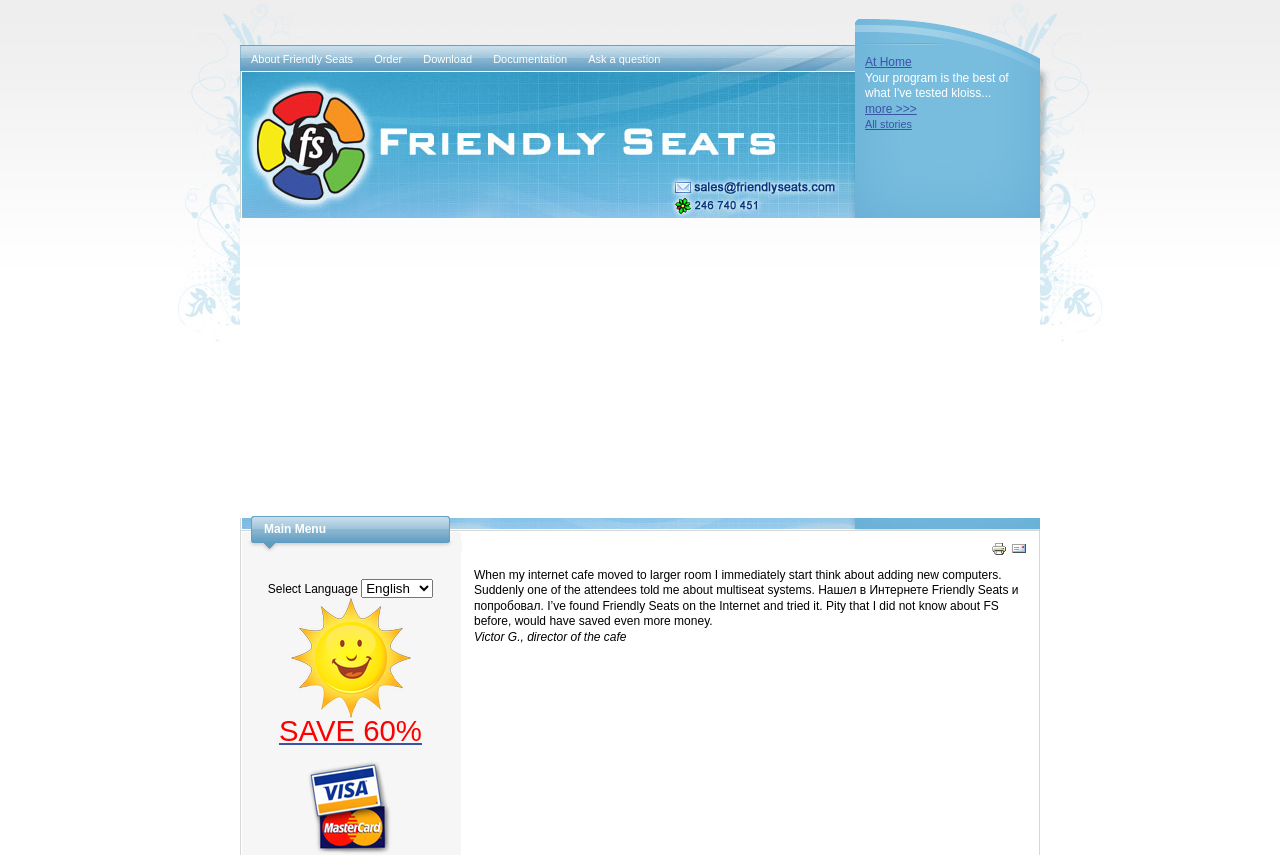Carefully examine the image and provide an in-depth answer to the question: What is the purpose of the 'Ask a question' link?

The 'Ask a question' link is likely to be a contact or support link, where users can ask questions or seek help related to Friendly Seats.